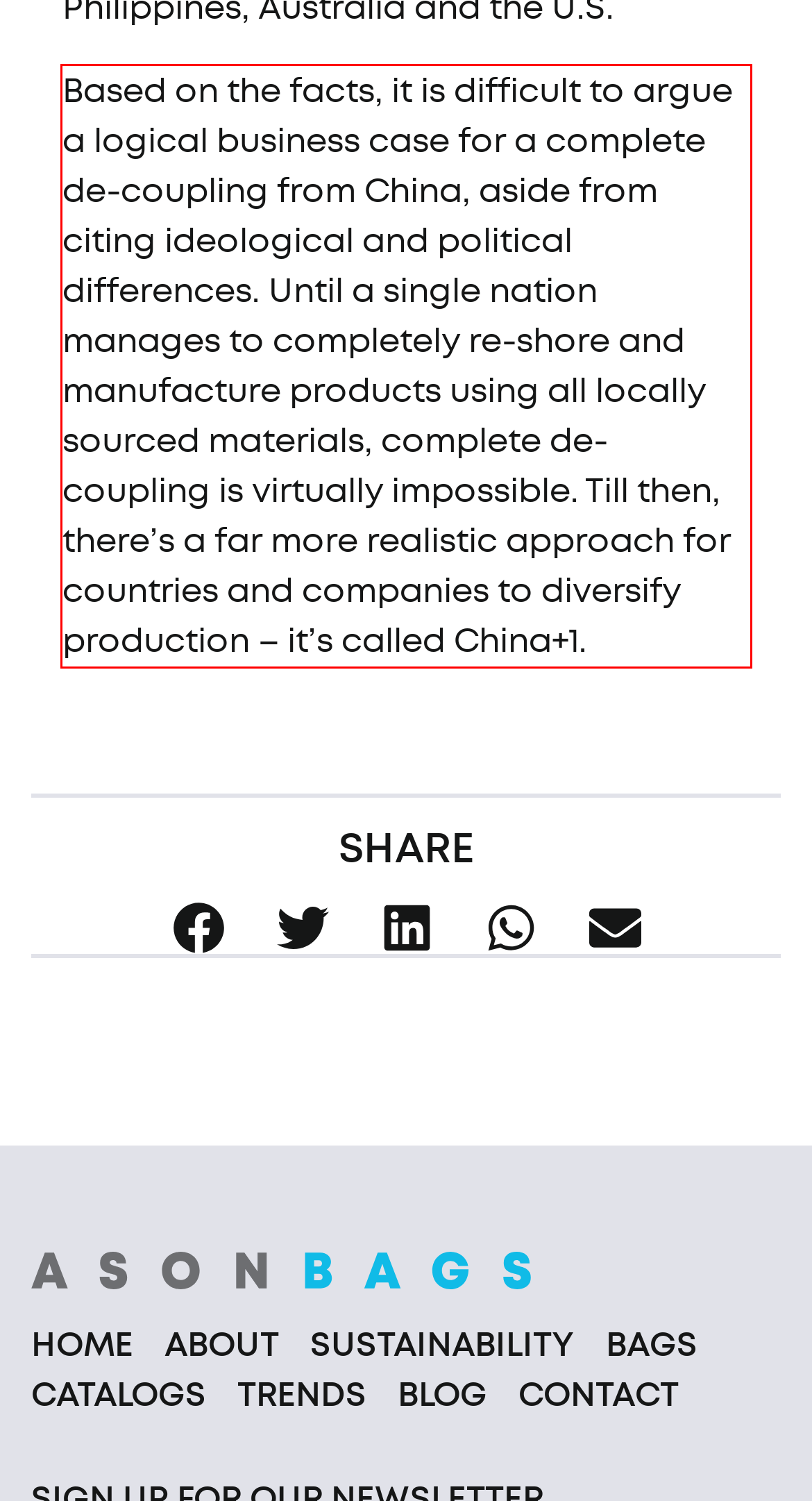Please use OCR to extract the text content from the red bounding box in the provided webpage screenshot.

Based on the facts, it is difficult to argue a logical business case for a complete de-coupling from China, aside from citing ideological and political differences. Until a single nation manages to completely re-shore and manufacture products using all locally sourced materials, complete de-coupling is virtually impossible. Till then, there’s a far more realistic approach for countries and companies to diversify production – it’s called China+1.